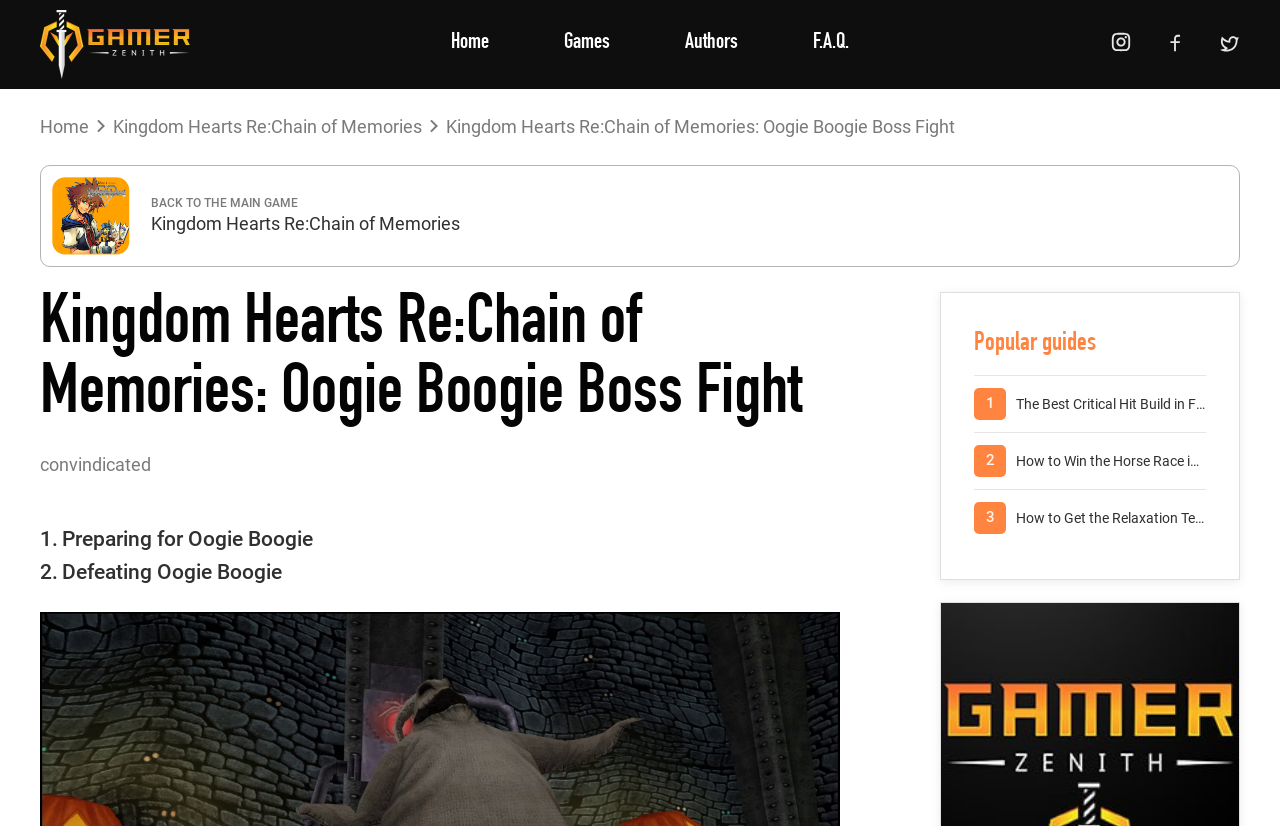Identify the bounding box coordinates for the element you need to click to achieve the following task: "read popular guide on The Best Critical Hit Build in Fallout: New Vegas". Provide the bounding box coordinates as four float numbers between 0 and 1, in the form [left, top, right, bottom].

[0.794, 0.477, 0.942, 0.502]